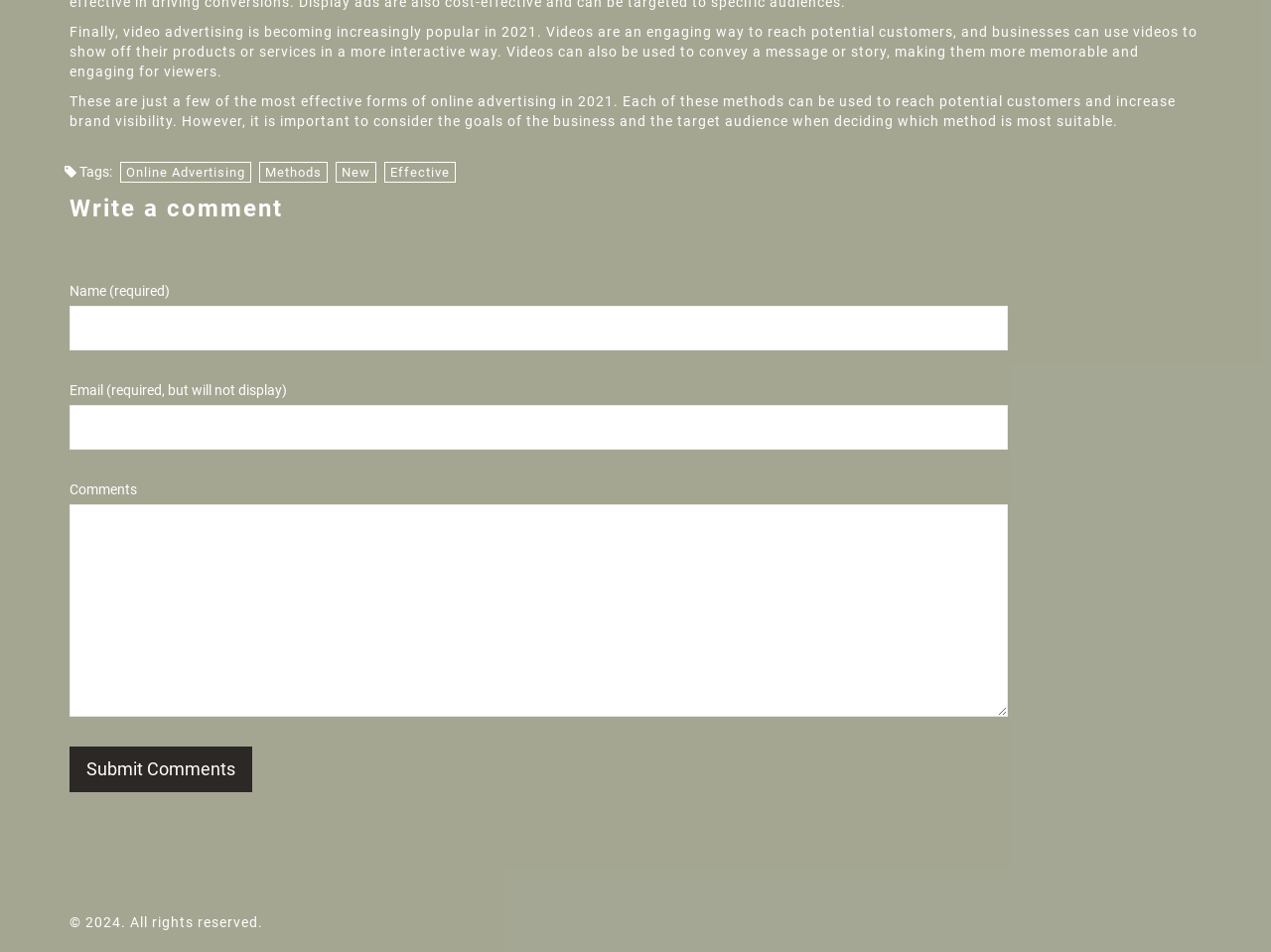What is the copyright year mentioned at the bottom of the webpage?
Provide a detailed answer to the question using information from the image.

The text at the bottom of the webpage is '© 2024. All rights reserved.' which indicates that the copyright year is 2024.